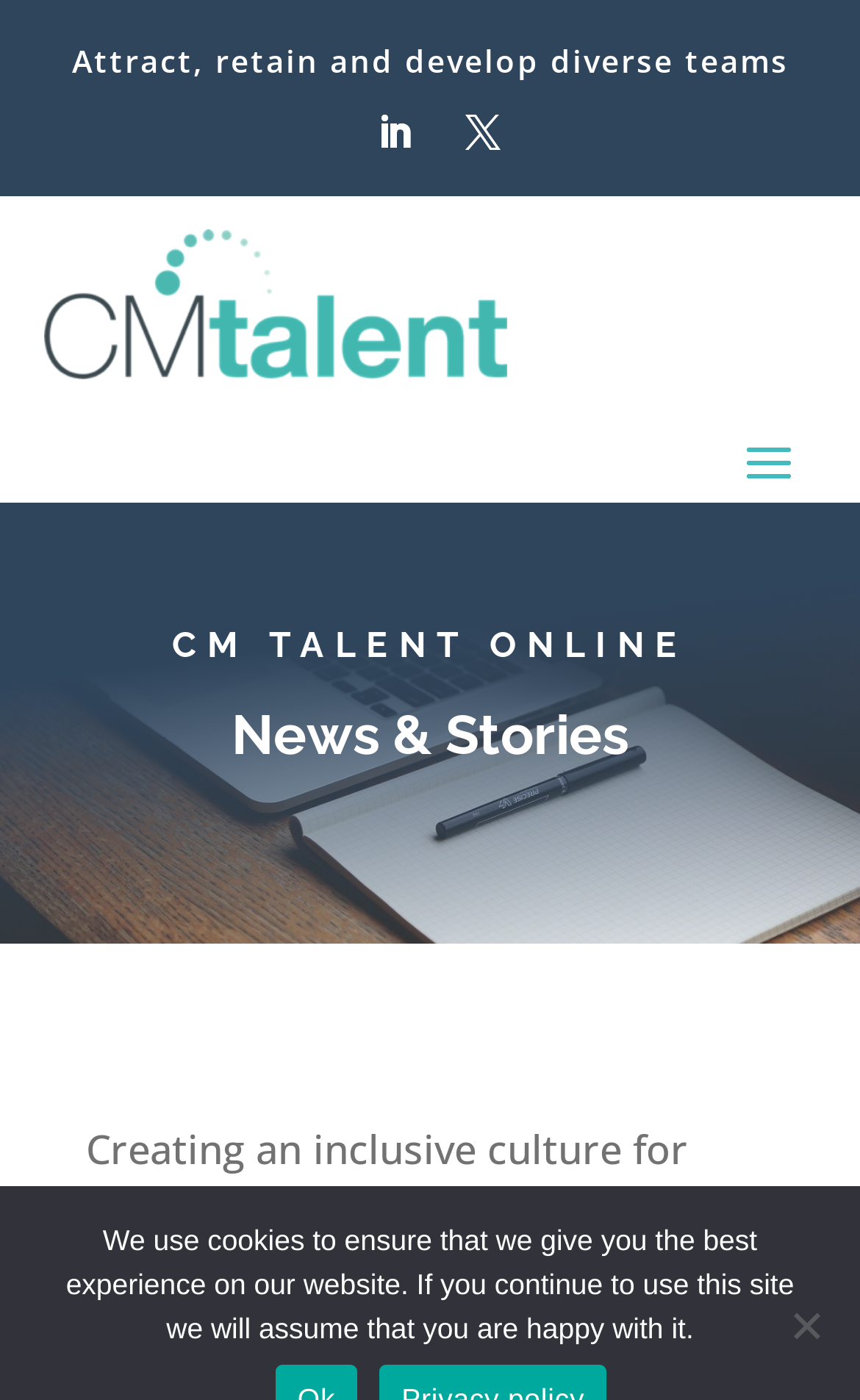Given the description: "Follow", determine the bounding box coordinates of the UI element. The coordinates should be formatted as four float numbers between 0 and 1, [left, top, right, bottom].

[0.521, 0.07, 0.603, 0.12]